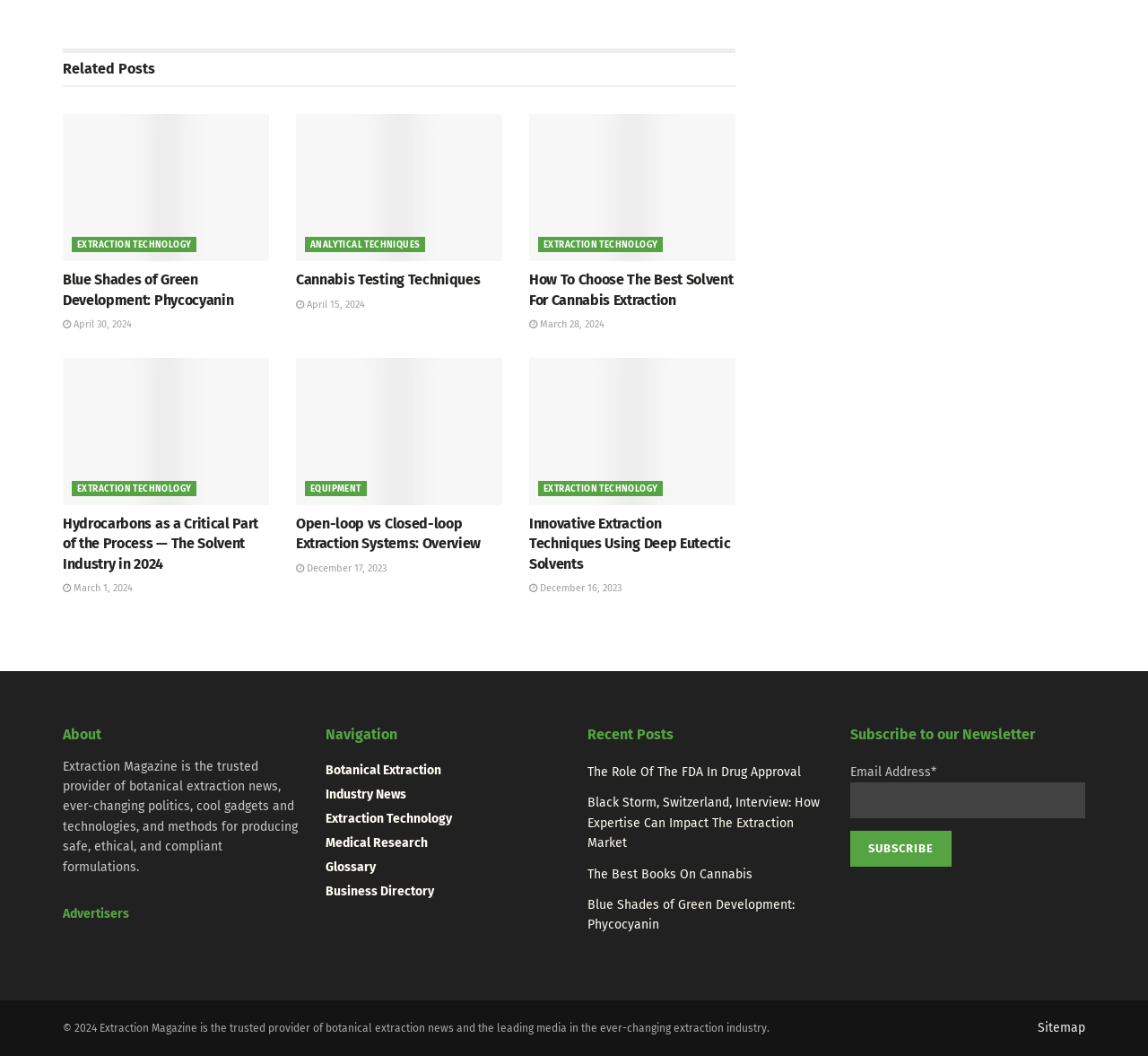Show the bounding box coordinates of the element that should be clicked to complete the task: "View the 'Sitemap'".

[0.904, 0.966, 0.945, 0.98]